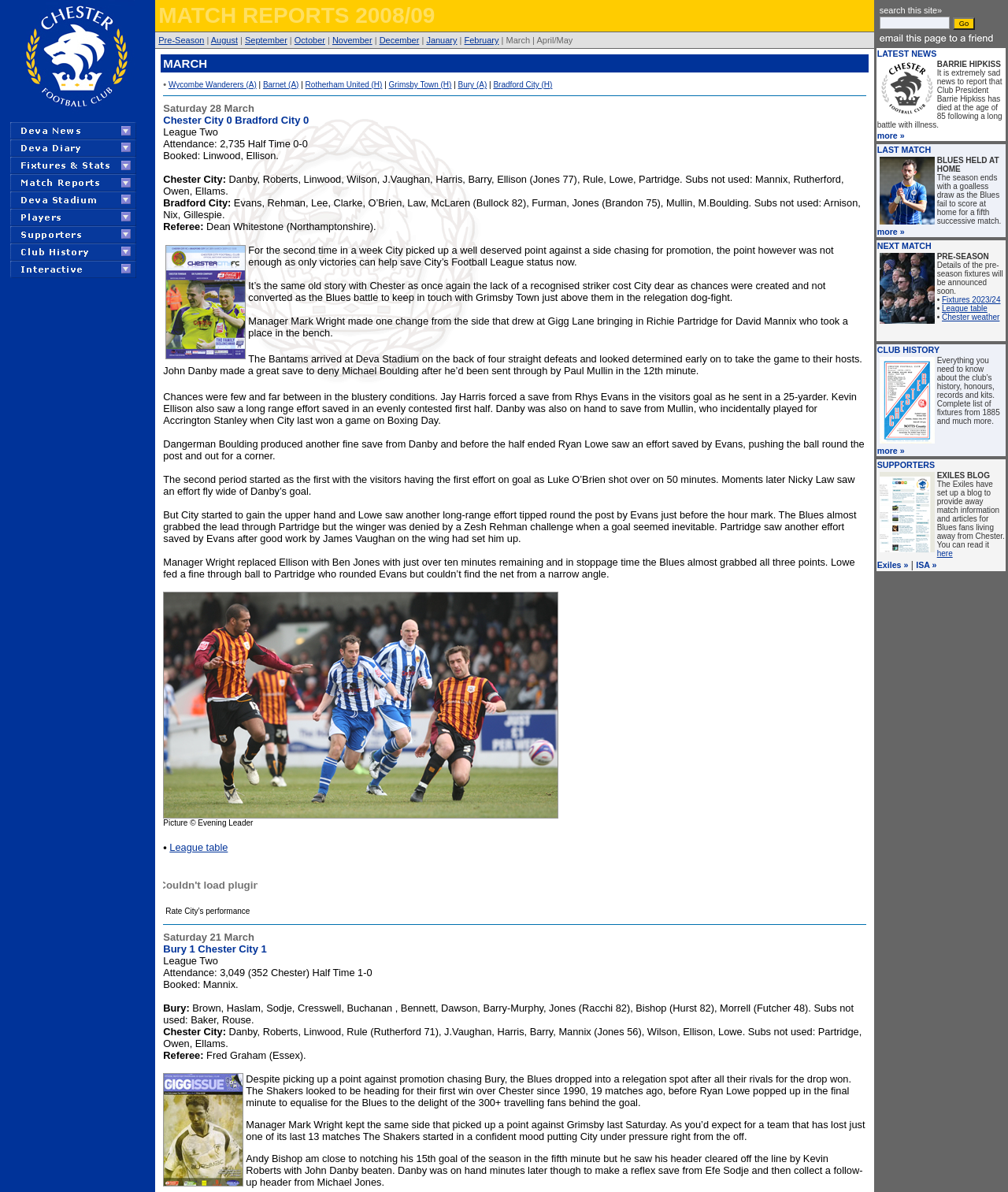Give a one-word or phrase response to the following question: What is the title of the match report?

Chester City 0 Bradford City 0